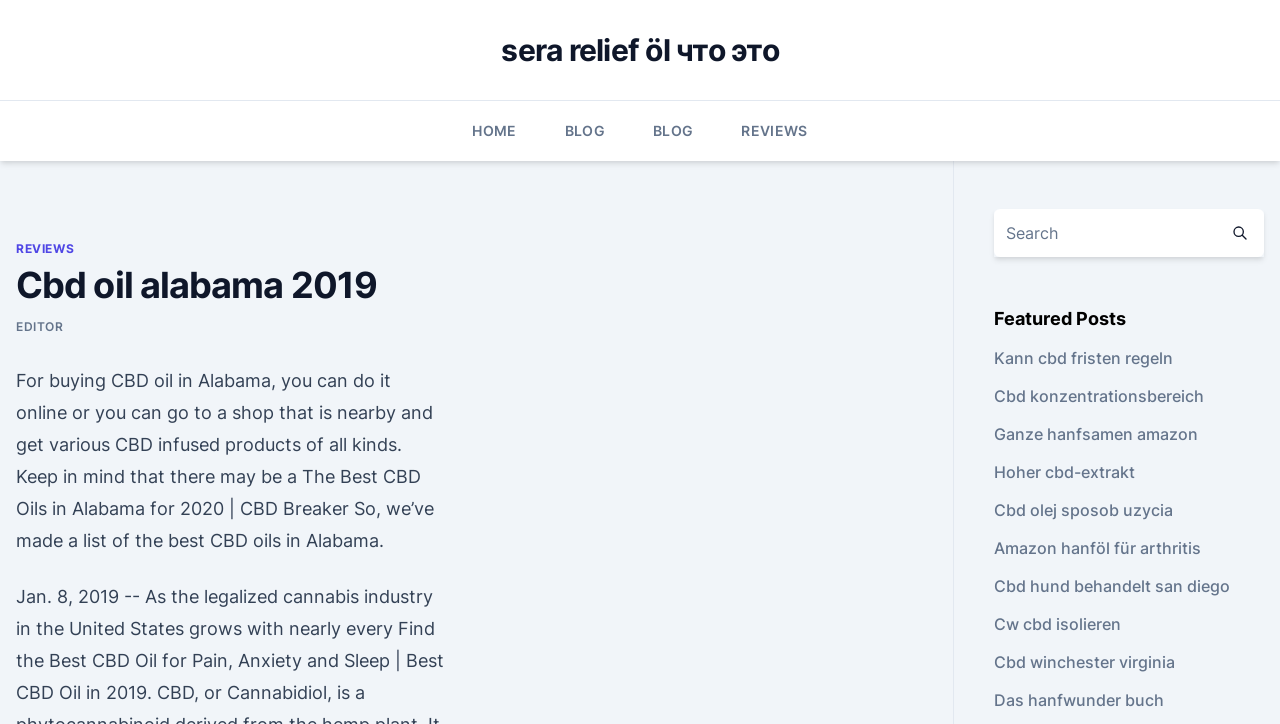What can you do on this webpage?
Utilize the information in the image to give a detailed answer to the question.

There is a search box on the webpage with a button, which suggests that users can search for something. Additionally, there are many links and texts on the webpage, indicating that users can read and access various information about CBD oil in Alabama.